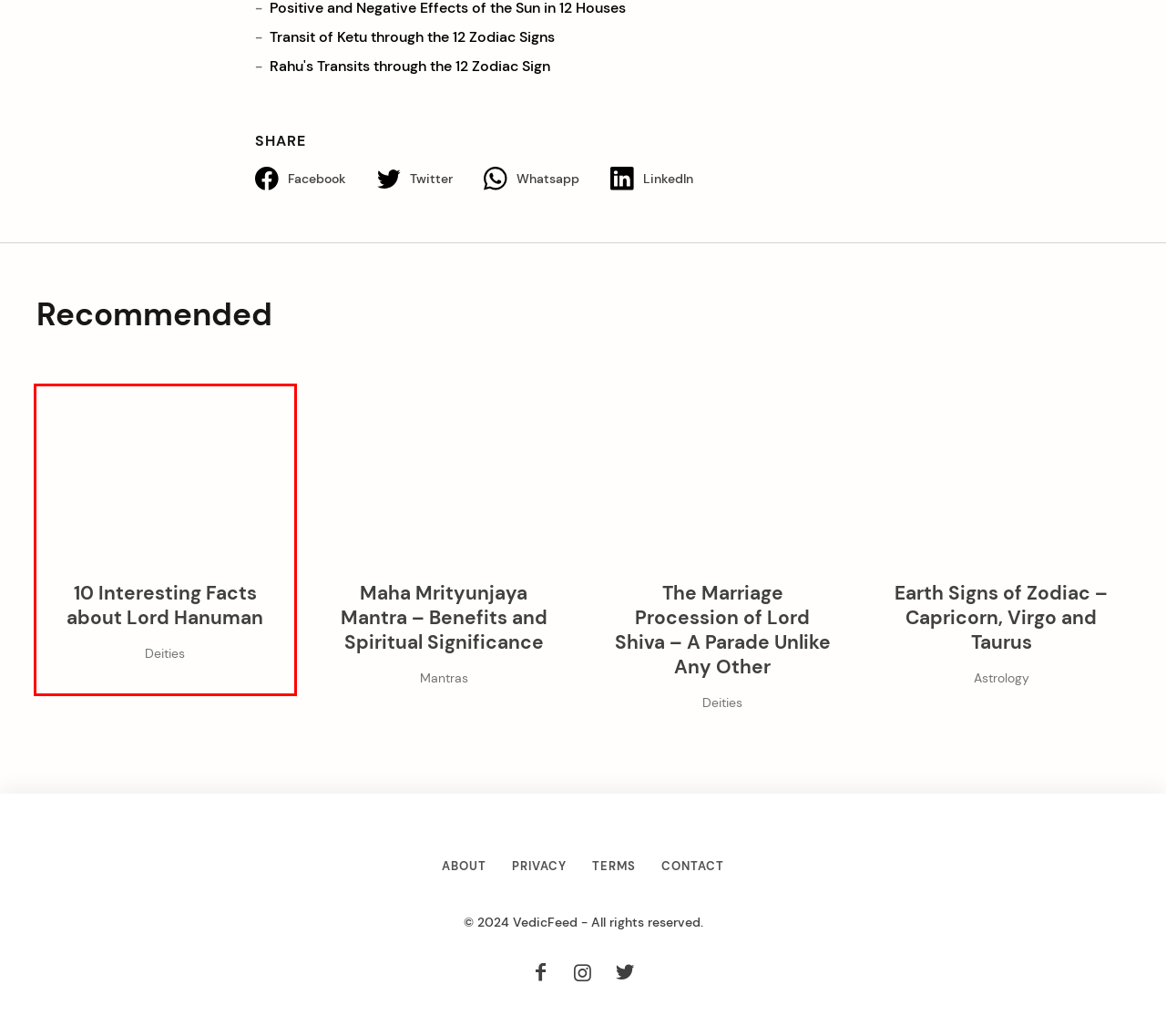You have a screenshot of a webpage with a red rectangle bounding box around an element. Identify the best matching webpage description for the new page that appears after clicking the element in the bounding box. The descriptions are:
A. Privacy Policy
B. Earth Signs of Zodiac - Capricorn, Virgo and Taurus
C. 10 Interesting Facts about Lord Hanuman
D. About Vedicfeed.com
E. Transit of Ketu through the 12 Zodiac Signs
F. Rahu's Transits through the 12 Zodiac Sign
G. Terms and Conditions
H. Maha Mrityunjaya Mantra - Benefits and Spiritual Significance

C